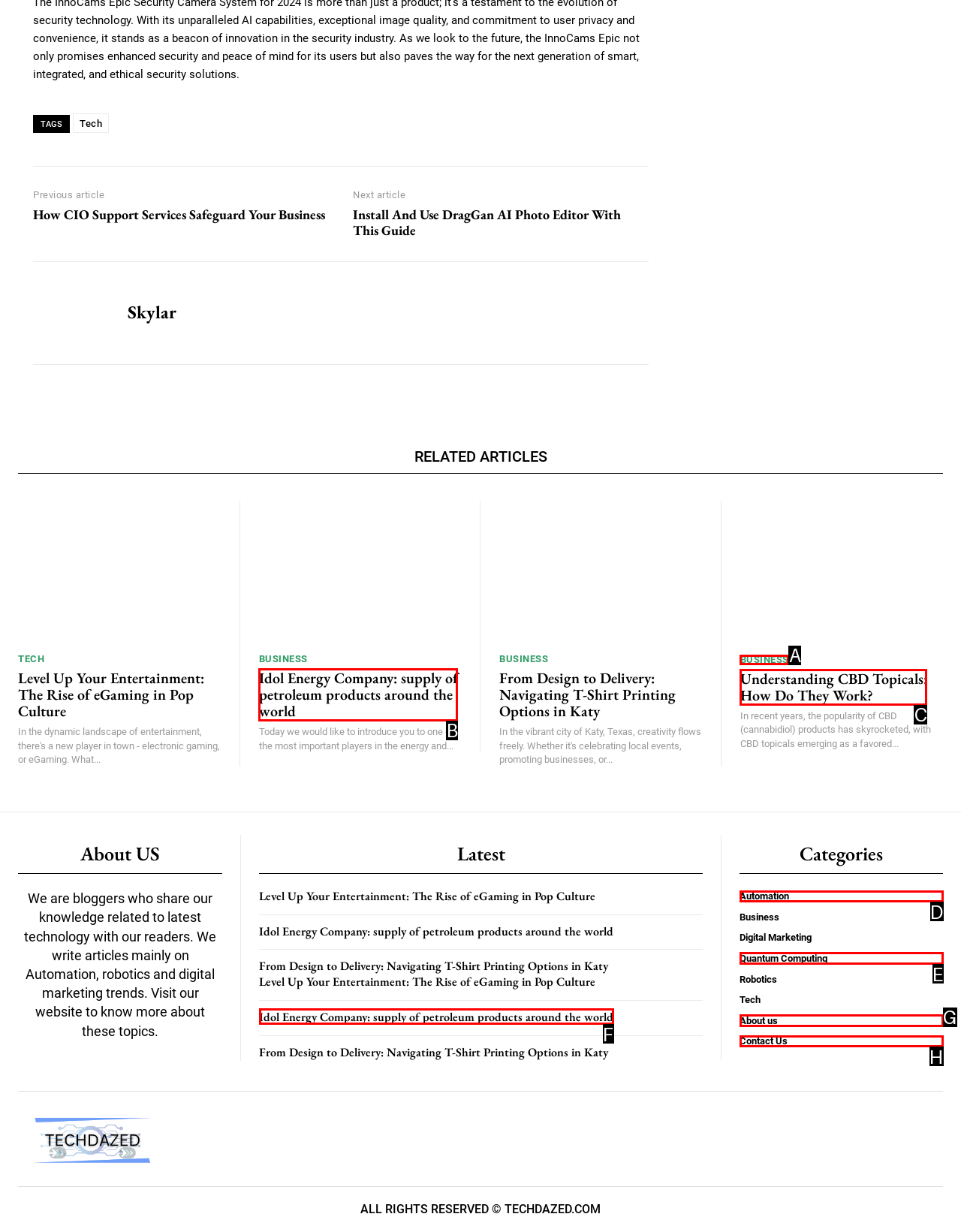Given the description: About us, identify the matching HTML element. Provide the letter of the correct option.

G